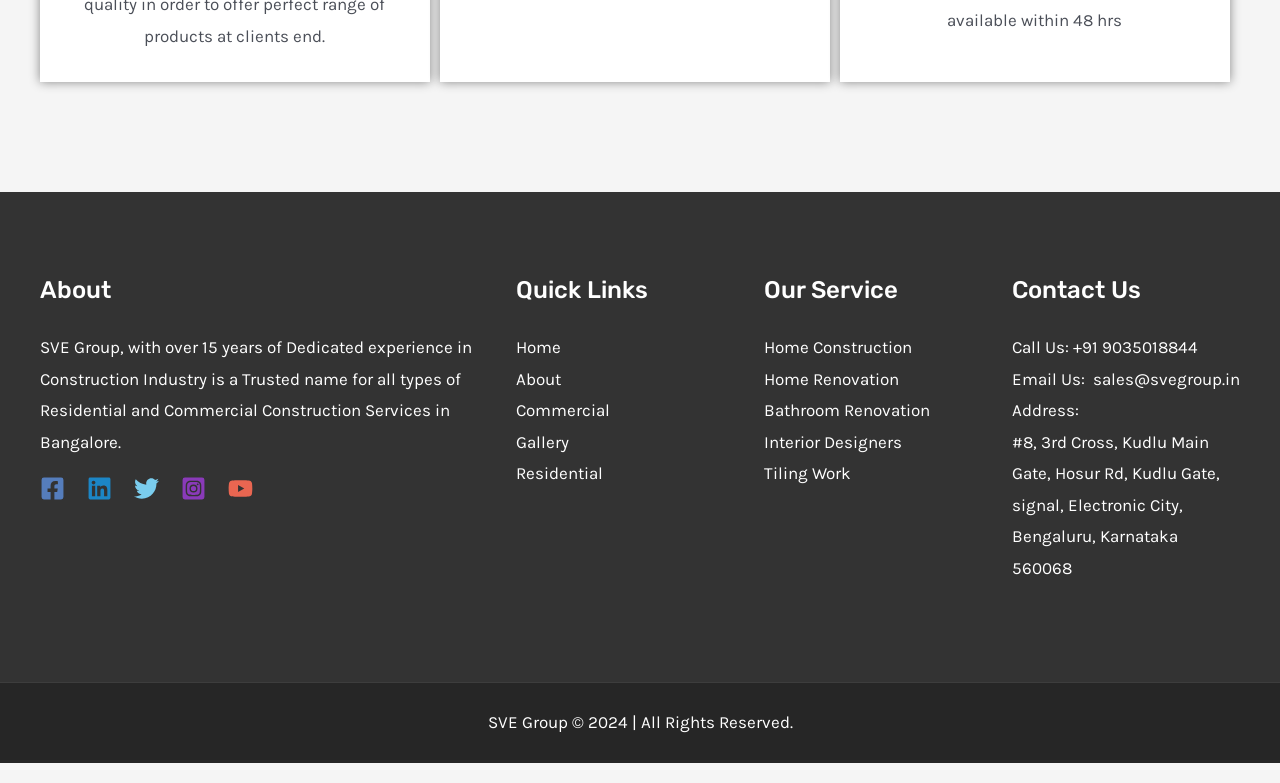Determine the bounding box coordinates of the clickable region to follow the instruction: "Learn about Home Construction service".

[0.597, 0.43, 0.712, 0.456]